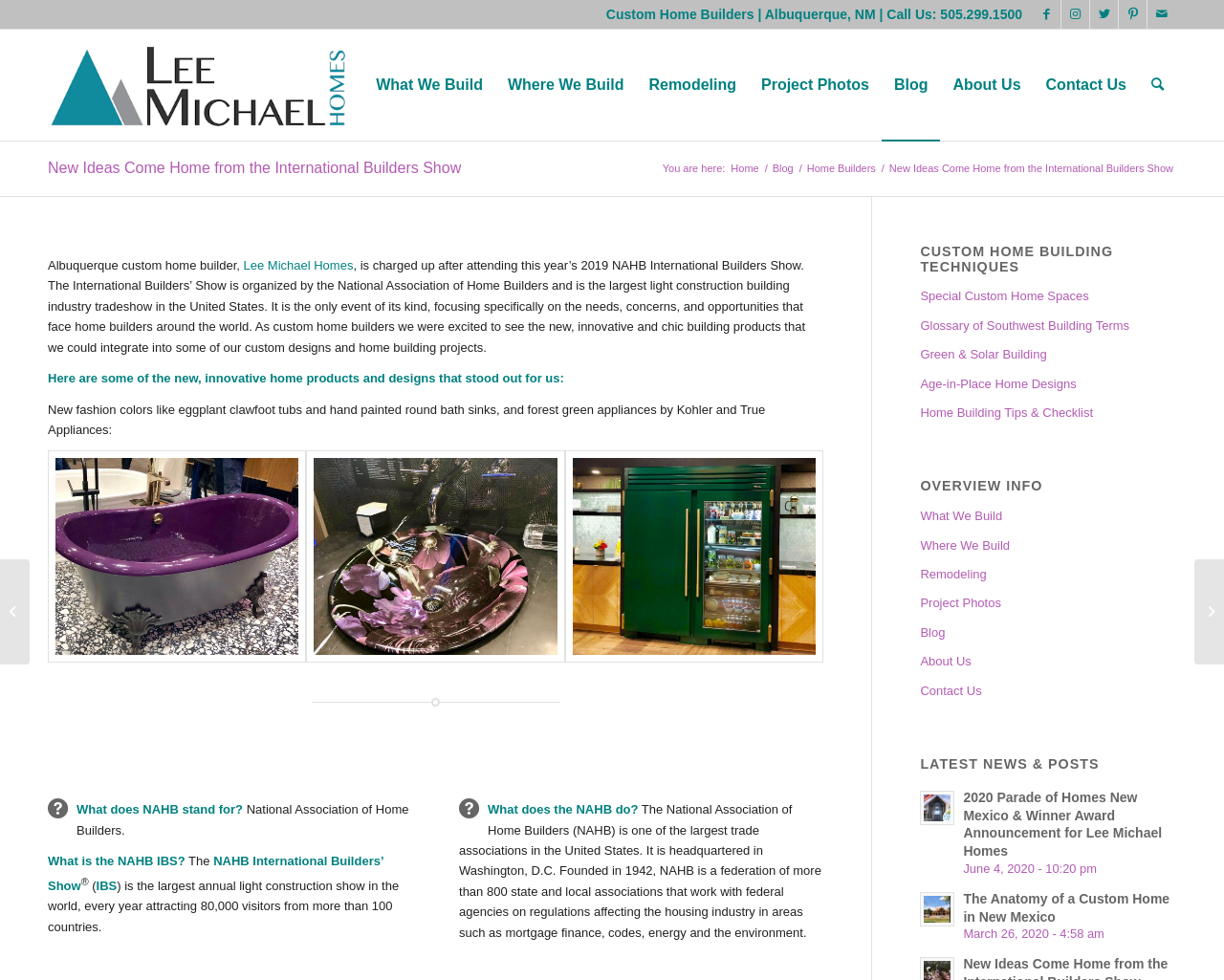Find the coordinates for the bounding box of the element with this description: "About Us".

[0.768, 0.03, 0.844, 0.143]